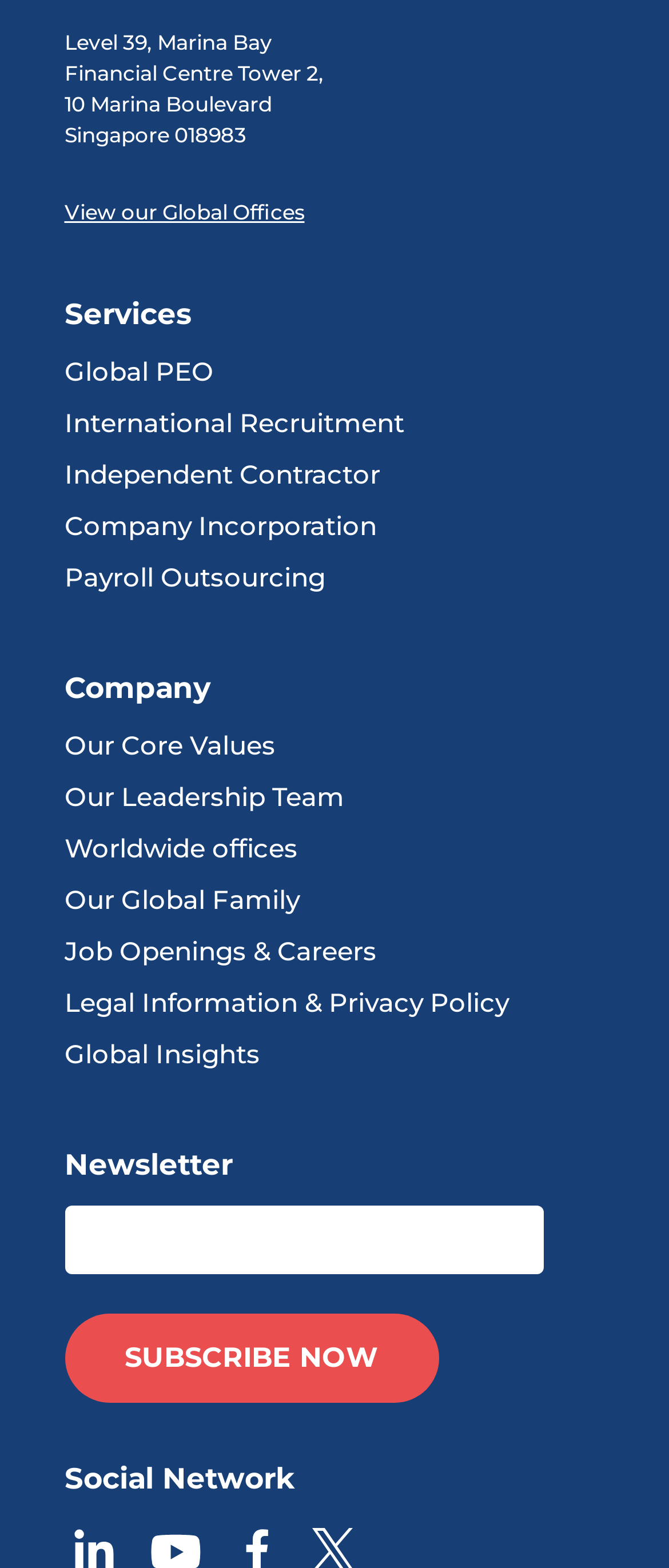Determine the bounding box coordinates for the area that should be clicked to carry out the following instruction: "Subscribe to the newsletter".

[0.096, 0.837, 0.655, 0.894]